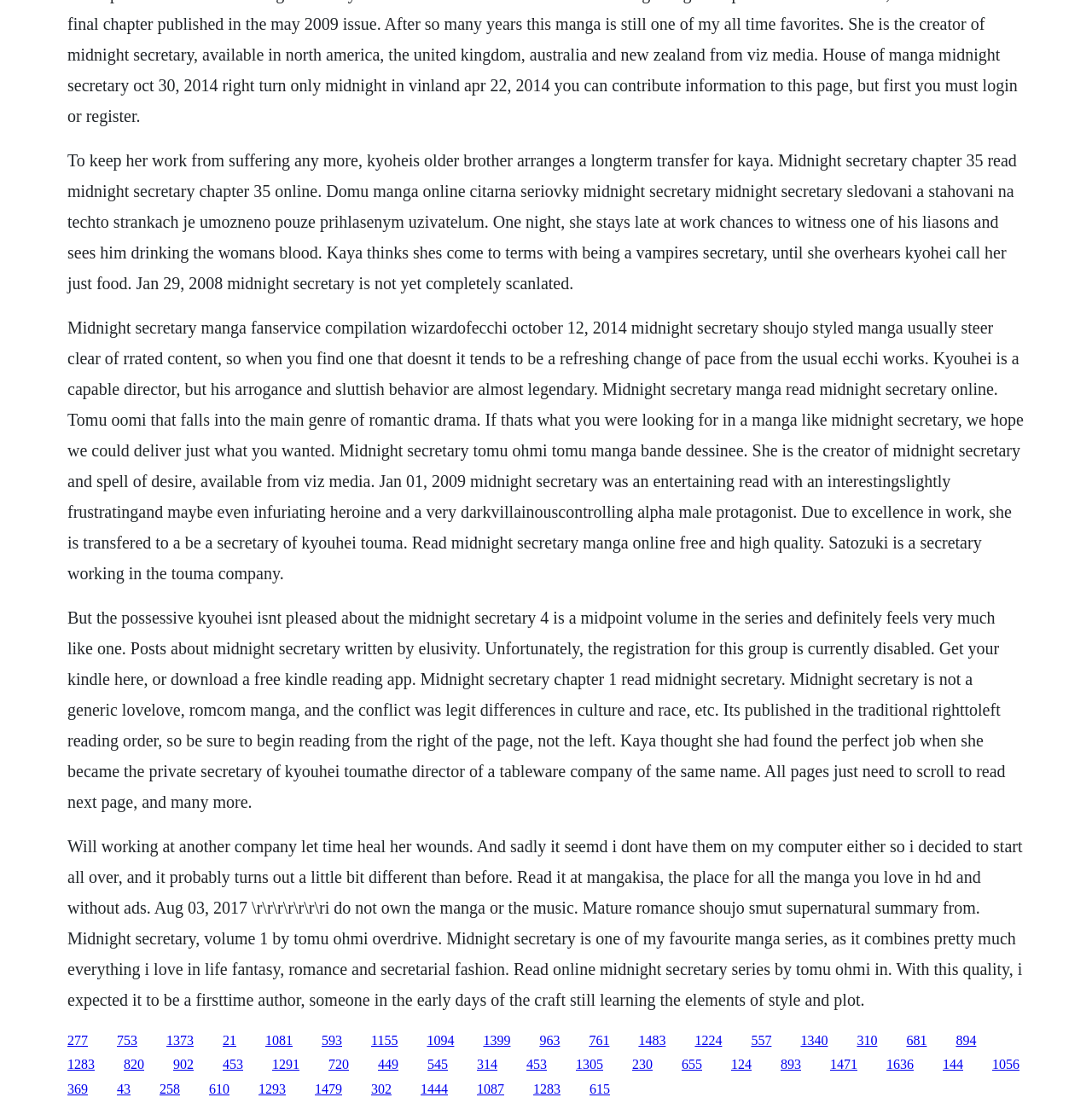Please reply to the following question with a single word or a short phrase:
What is the genre of the manga?

Romantic Drama